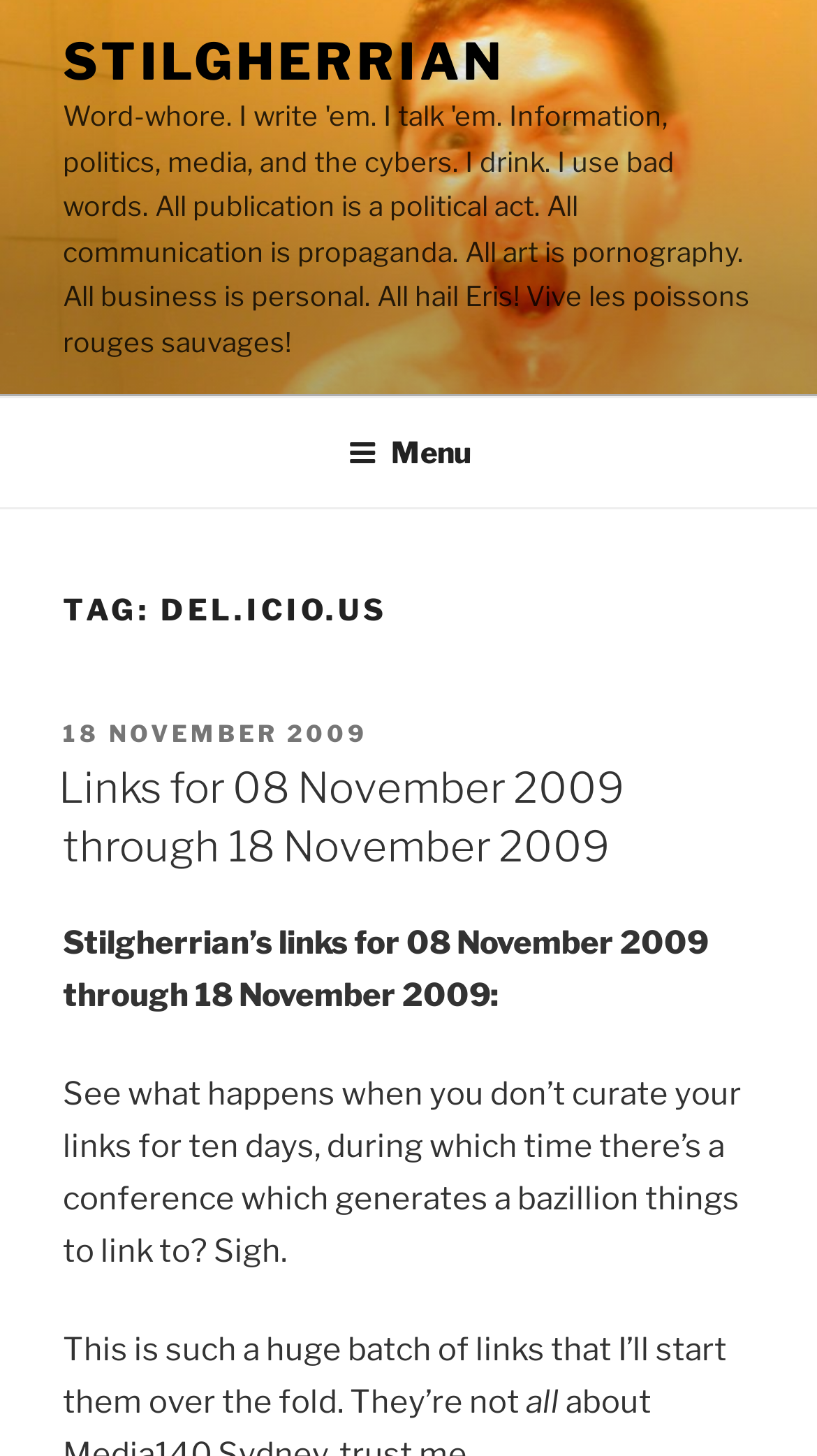Please determine the bounding box of the UI element that matches this description: Stilgherrian. The coordinates should be given as (top-left x, top-left y, bottom-right x, bottom-right y), with all values between 0 and 1.

[0.077, 0.022, 0.618, 0.063]